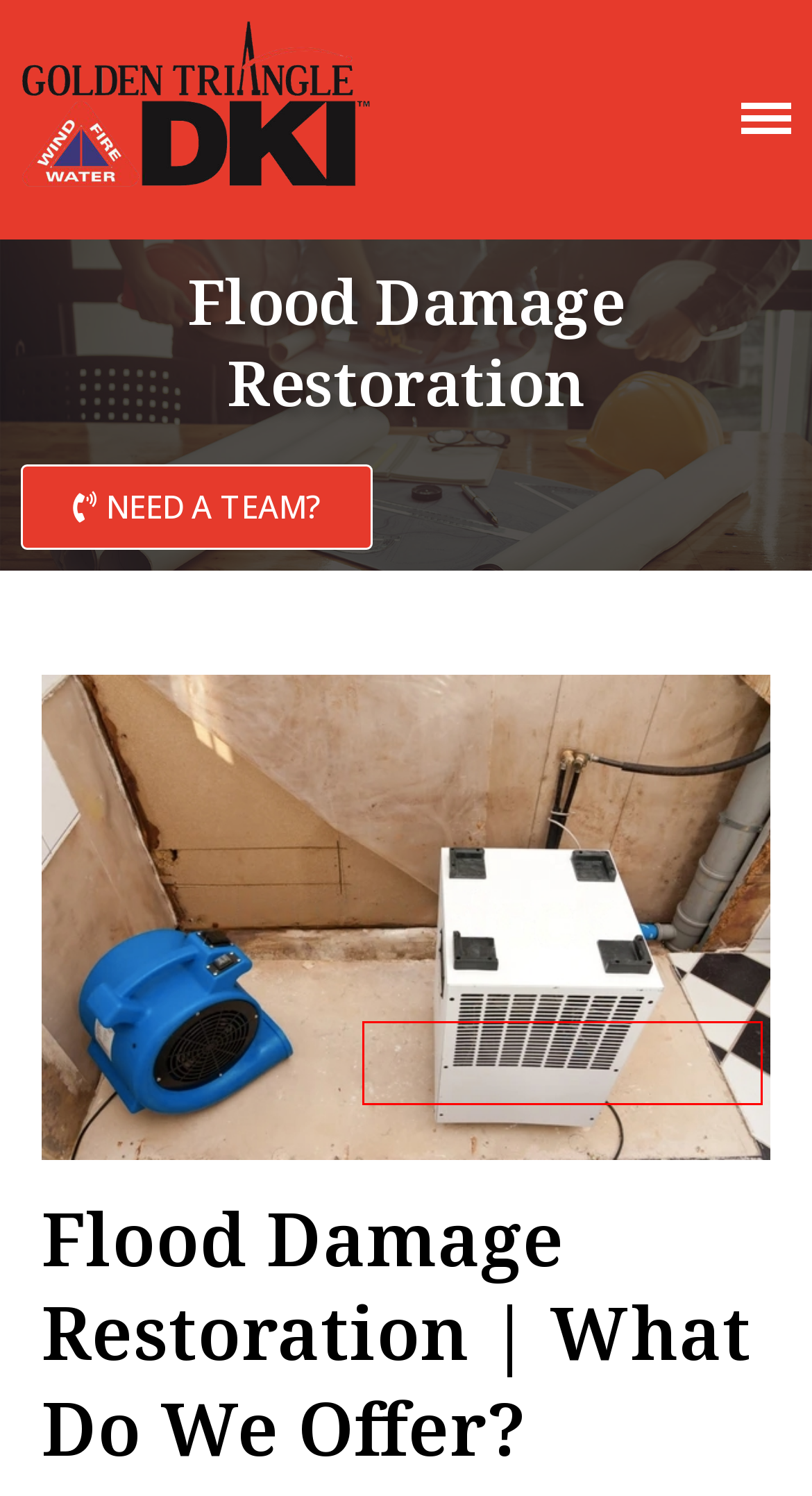Consider the screenshot of a webpage with a red bounding box around an element. Select the webpage description that best corresponds to the new page after clicking the element inside the red bounding box. Here are the candidates:
A. Construction Site Security | Construction Site Protection Services
B. Restoration Cambridge | Full-Service Restoration Work in Ontario
C. Commercial Cleaning Services in Cambridge | Golden Triangle DKI
D. Commercial Mold Removal Services | Property Restoration
E. Odour Removal Services | Commercial Cleaning
F. Fire Restoration Cambridge Ontario | Full-Restoration Services
G. Mould Removal Cambridge​ | Commercial and Residential
H. Attic Mold Removal Toronto | Property Mold Restoration

E